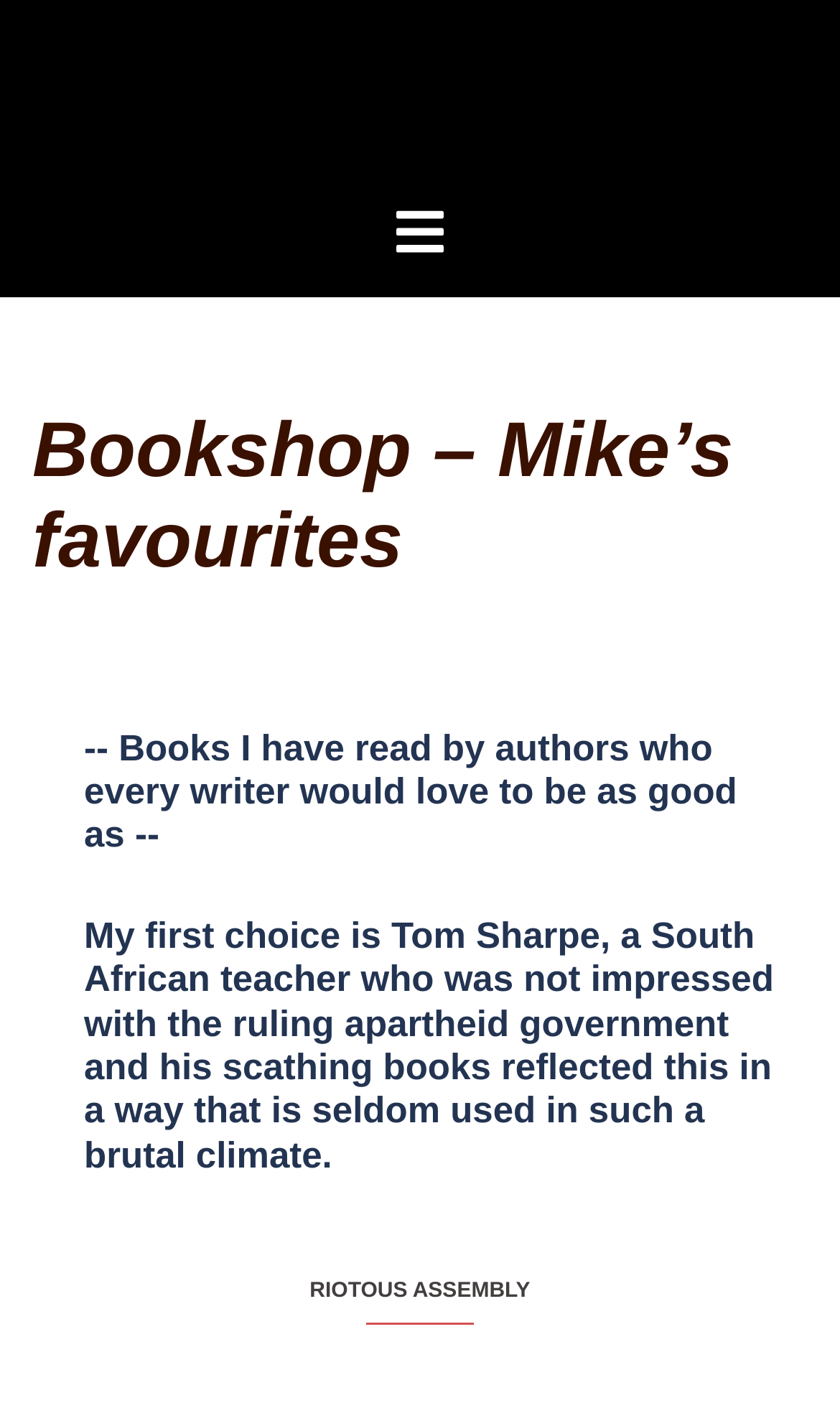How many books are mentioned on the page?
Kindly offer a detailed explanation using the data available in the image.

At least one book is mentioned on the page, specifically 'RIOTOUS ASSEMBLY', and there may be more books mentioned in the text, but it's not explicitly stated.